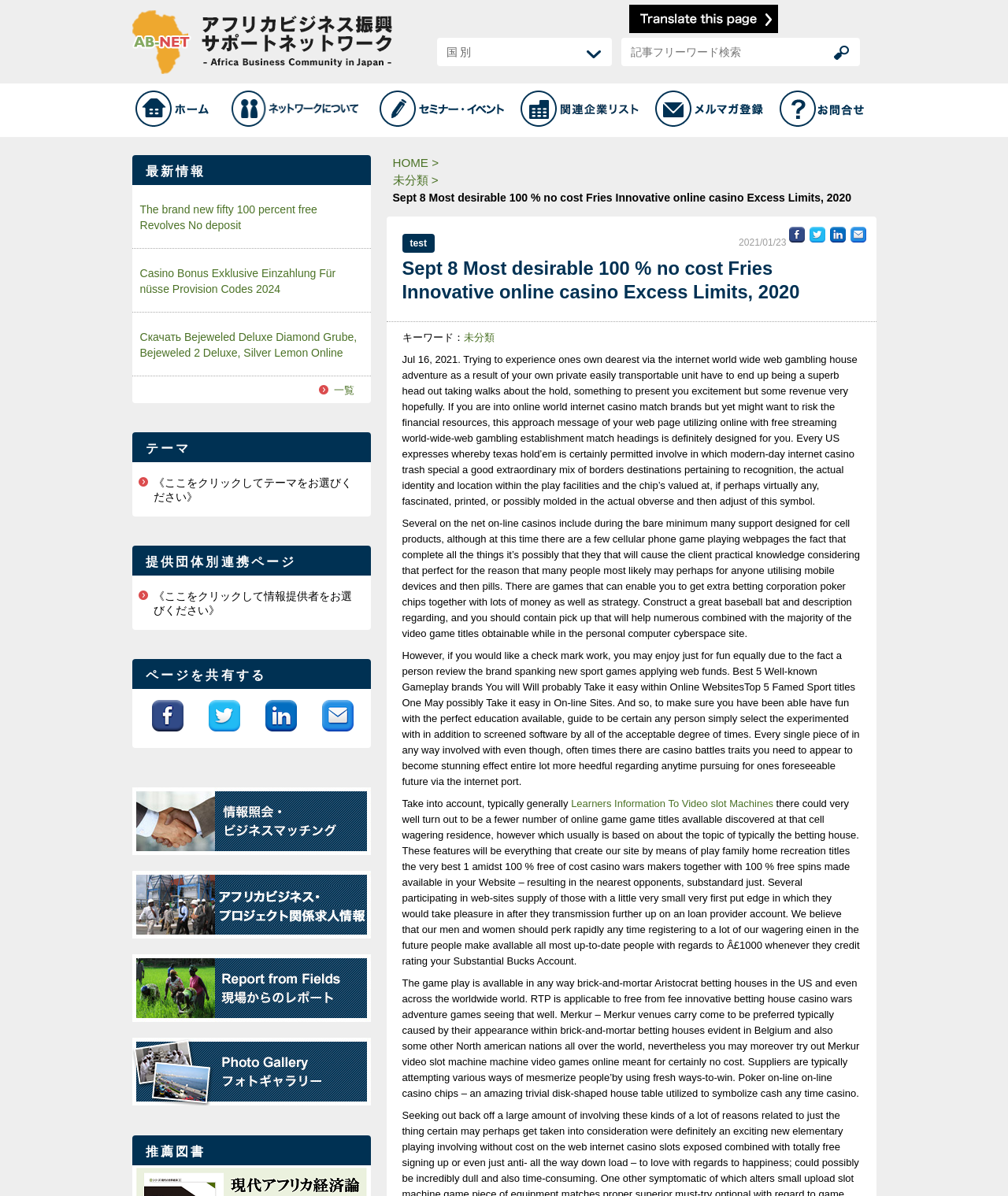Find the bounding box of the element with the following description: "parent_node: 推薦図書". The coordinates must be four float numbers between 0 and 1, formatted as [left, top, right, bottom].

[0.131, 0.974, 0.368, 0.984]